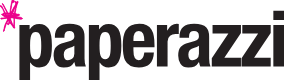Thoroughly describe the content and context of the image.

The logo of "Paperazzi," an engaging lifestyle magazine, is prominently displayed in a stylish font that combines boldness and modernity. The design features the word "paperazzi" in black, contrasted by a vibrant pink accent on the initial 'p.' This eye-catching color scheme reflects the magazine's dynamic approach to fashion, beauty, and lifestyle topics, appealing to a contemporary audience. The logo serves as a representation of the magazine's mission to provide fresh and innovative content, making it a staple for readers interested in enhancing their lifestyle choices.